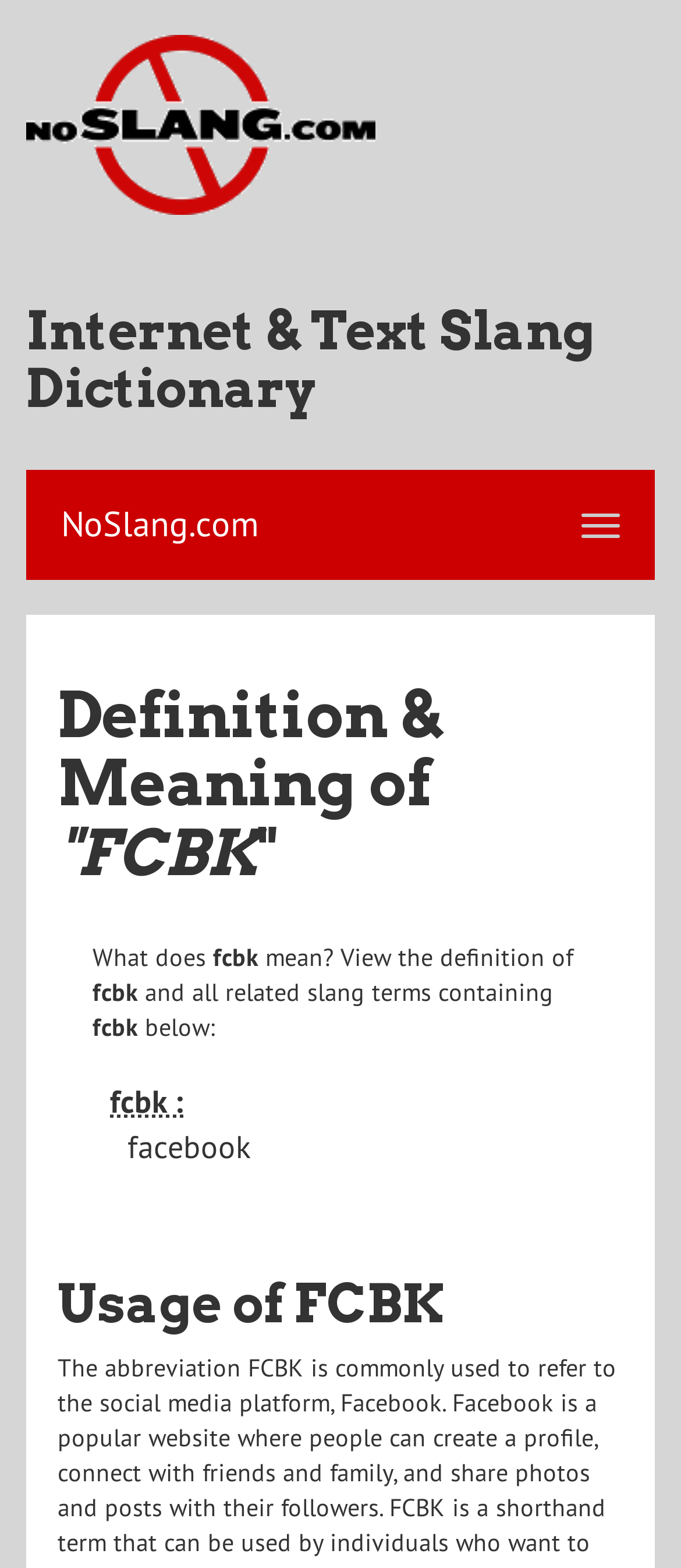Provide the bounding box coordinates of the UI element this sentence describes: "NoSlang.com".

[0.038, 0.309, 0.962, 0.36]